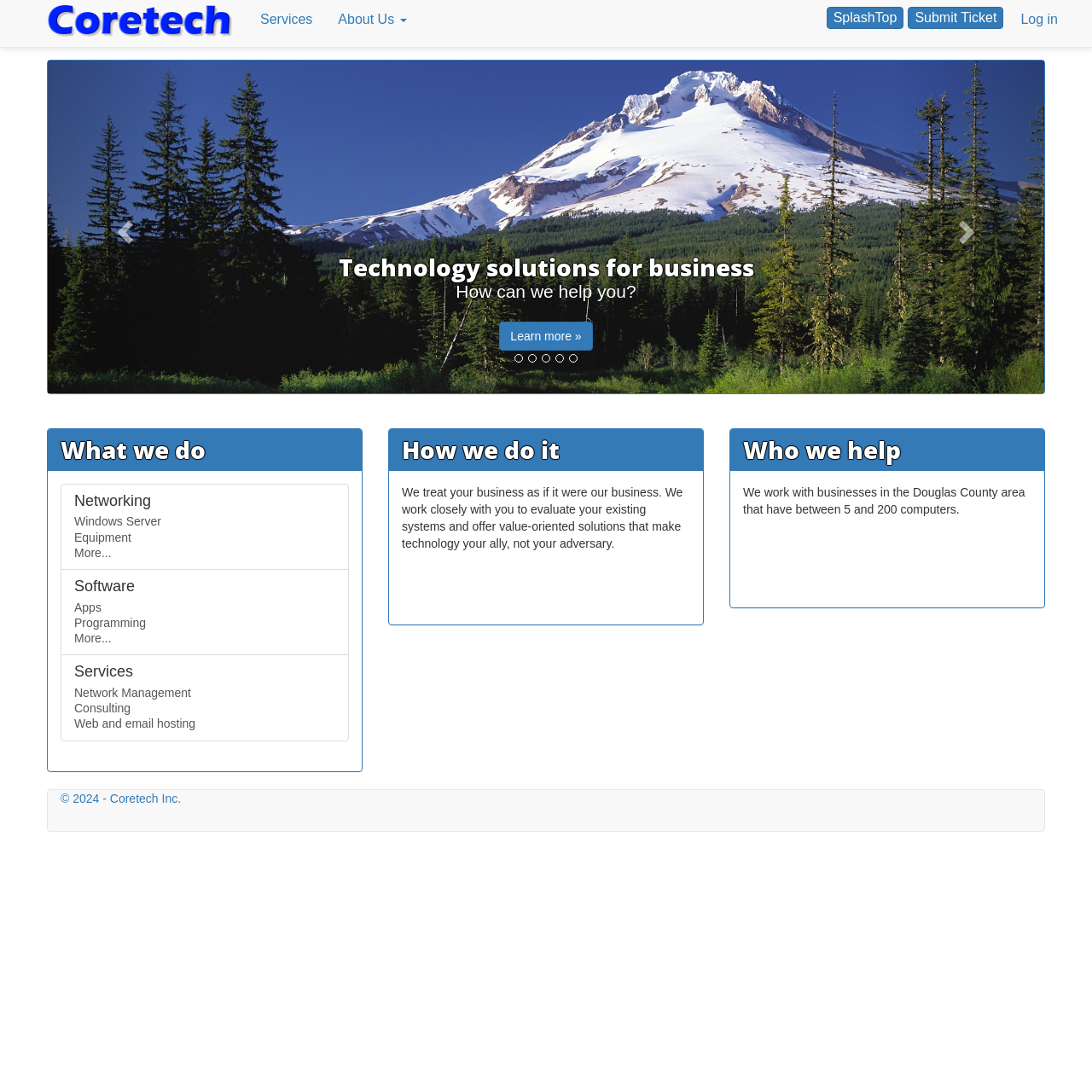Offer a thorough description of the webpage.

The webpage is about Coretech, a company providing expert computer consulting management and services to businesses in Southern Oregon. 

At the top of the page, there are several links, including "Services", "About Us", and "Log in", aligned horizontally. On the right side of these links, there are two buttons, "SplashTop" and "Submit Ticket". 

Below these links and buttons, there is a large image that spans almost the entire width of the page. 

Underneath the image, there is a heading that reads "Technology solutions for business". Below this heading, there is a question "How can we help you?" followed by a link "Learn more »". 

To the left of these elements, there are two buttons, "Previous" and "Next", which are likely part of a slider or carousel. 

Further down the page, there are three sections labeled "What we do", "How we do it", and "Who we help". Each section has a brief description and links to more information. The "What we do" section has three links to specific services: "Networking", "Software", and "Services". 

At the bottom of the page, there is a footer section with a copyright notice "© 2024 - Coretech Inc.".